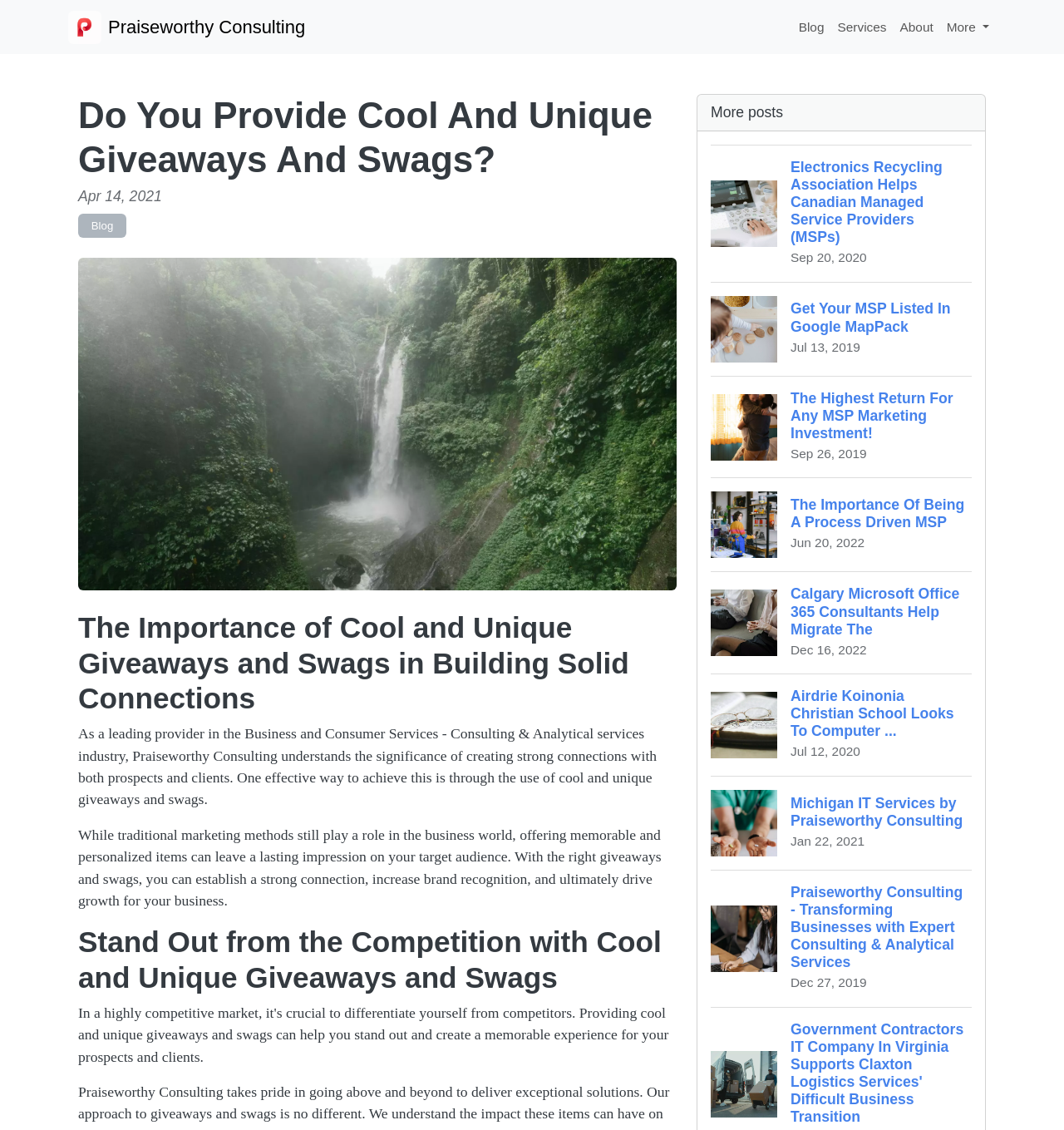Specify the bounding box coordinates of the area that needs to be clicked to achieve the following instruction: "Click the 'Get Your MSP Listed In Google MapPack' link".

[0.668, 0.249, 0.913, 0.332]